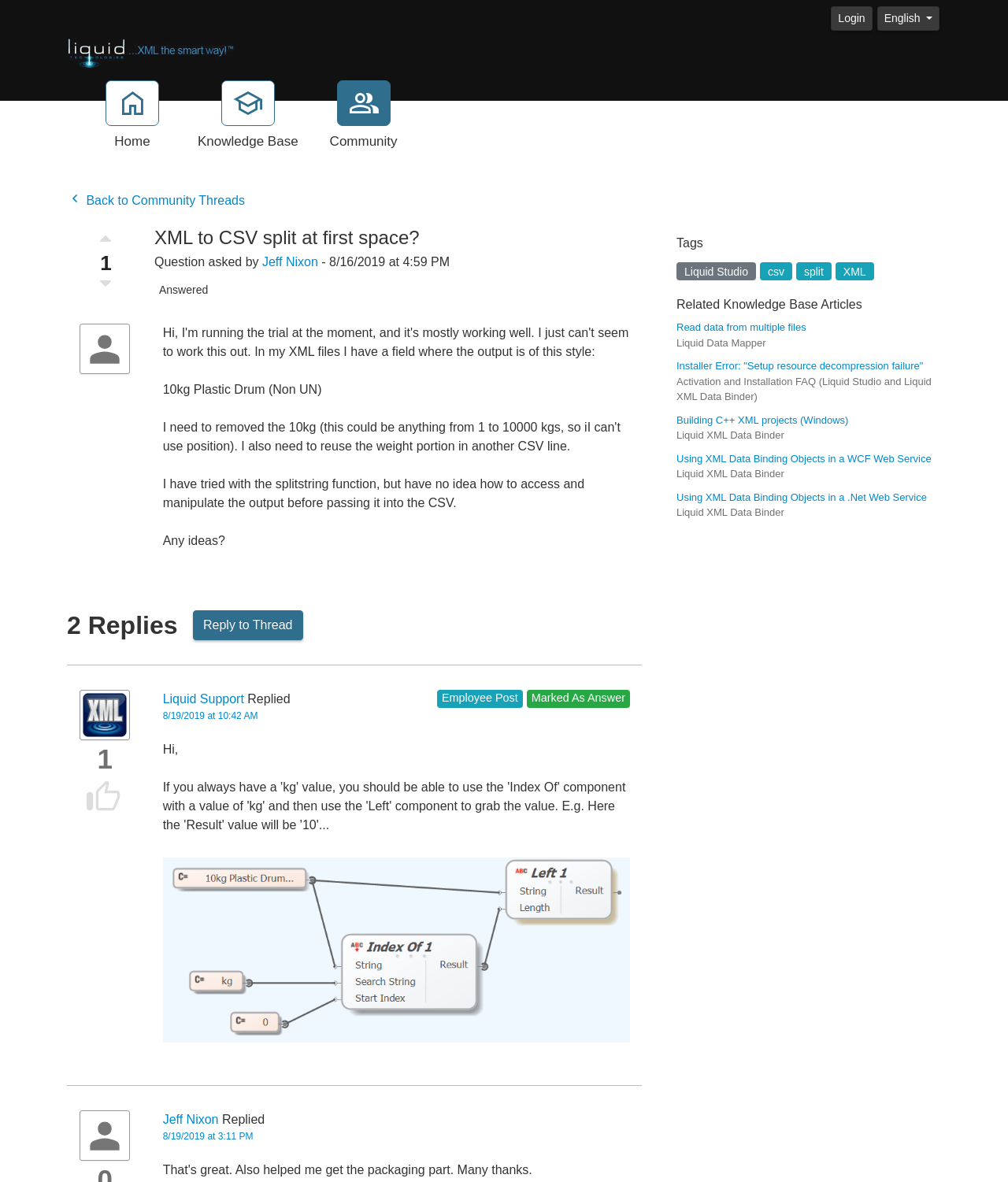Answer succinctly with a single word or phrase:
What is the type of drum mentioned in the question?

10kg Plastic Drum